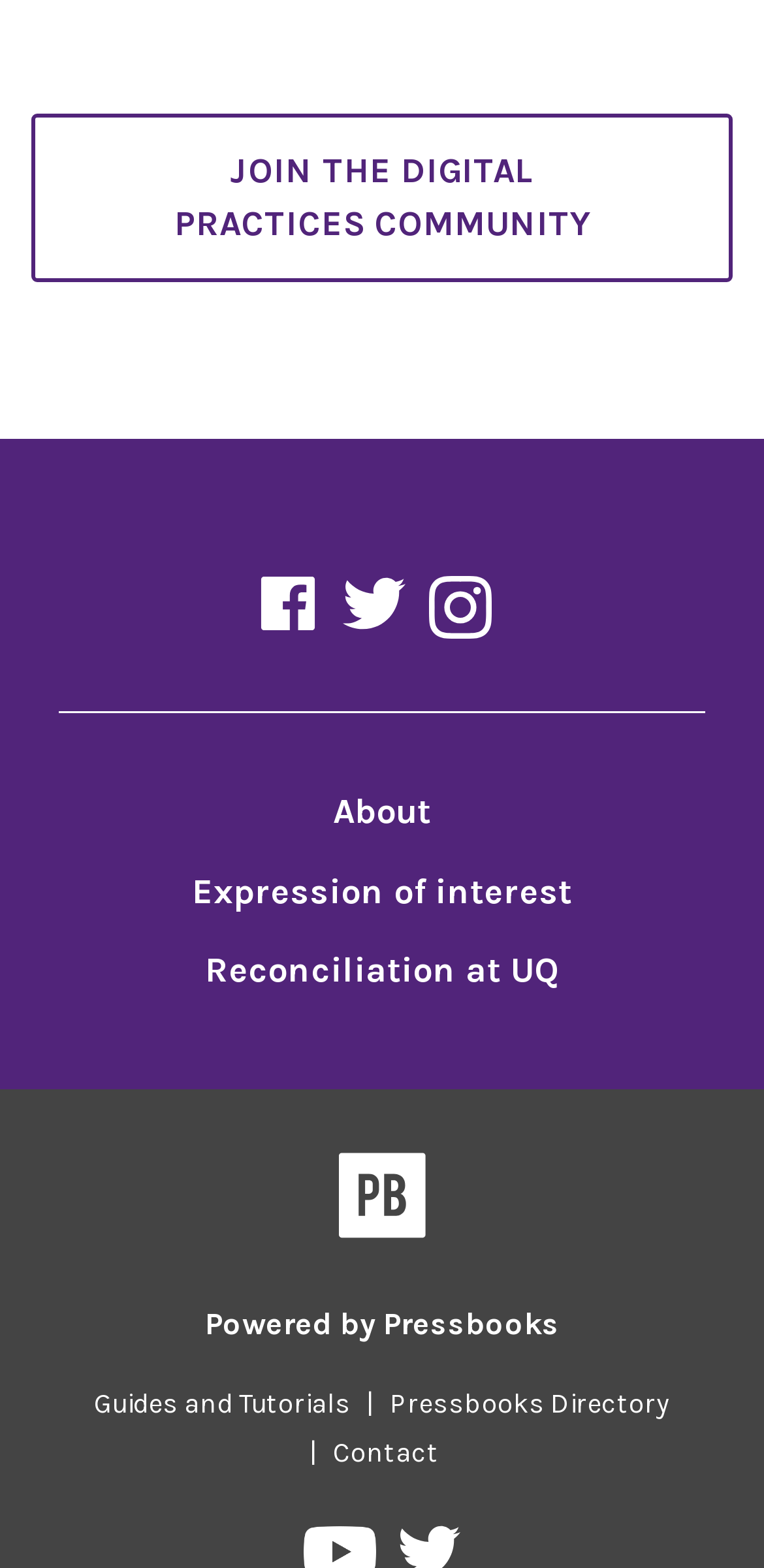Please identify the bounding box coordinates of the element that needs to be clicked to execute the following command: "Visit Open Textbooks @ UQ on Facebook". Provide the bounding box using four float numbers between 0 and 1, formatted as [left, top, right, bottom].

[0.336, 0.389, 0.428, 0.412]